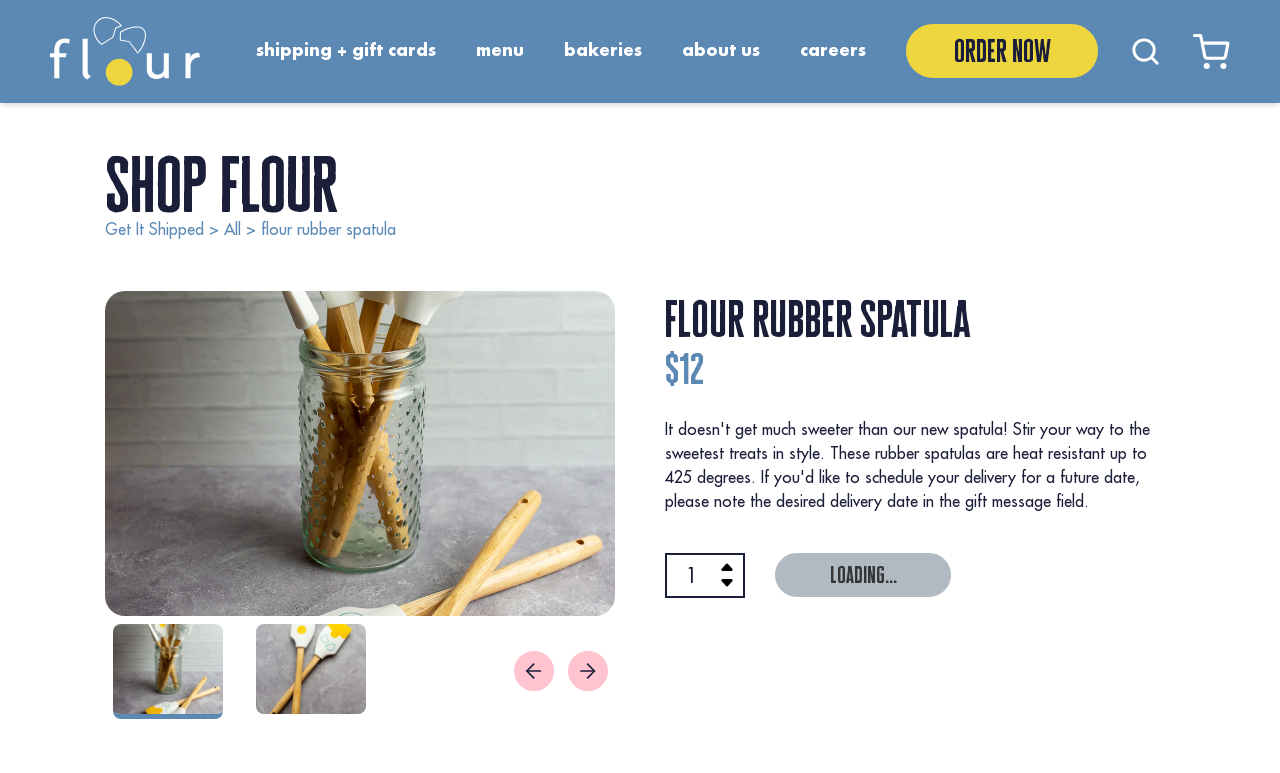Can you pinpoint the bounding box coordinates for the clickable element required for this instruction: "View 'about us' page"? The coordinates should be four float numbers between 0 and 1, i.e., [left, top, right, bottom].

[0.533, 0.055, 0.594, 0.077]